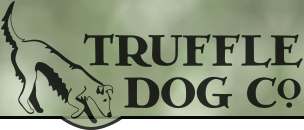Describe all elements and aspects of the image.

The image features the logo of "Truffle Dog Company," prominently displaying the brand's name alongside a stylized illustration of a dog engaged in truffle hunting, which symbolizes their commitment to training dogs for this specialty. The design reflects a rustic elegance, suitable for a company specializing in truffle-related products and services. The logo is set against a soft, blurred green background, evoking the natural environment where truffles are typically found. This visual identity effectively communicates the company's focus on quality and expertise in the art of truffle hunting and training.